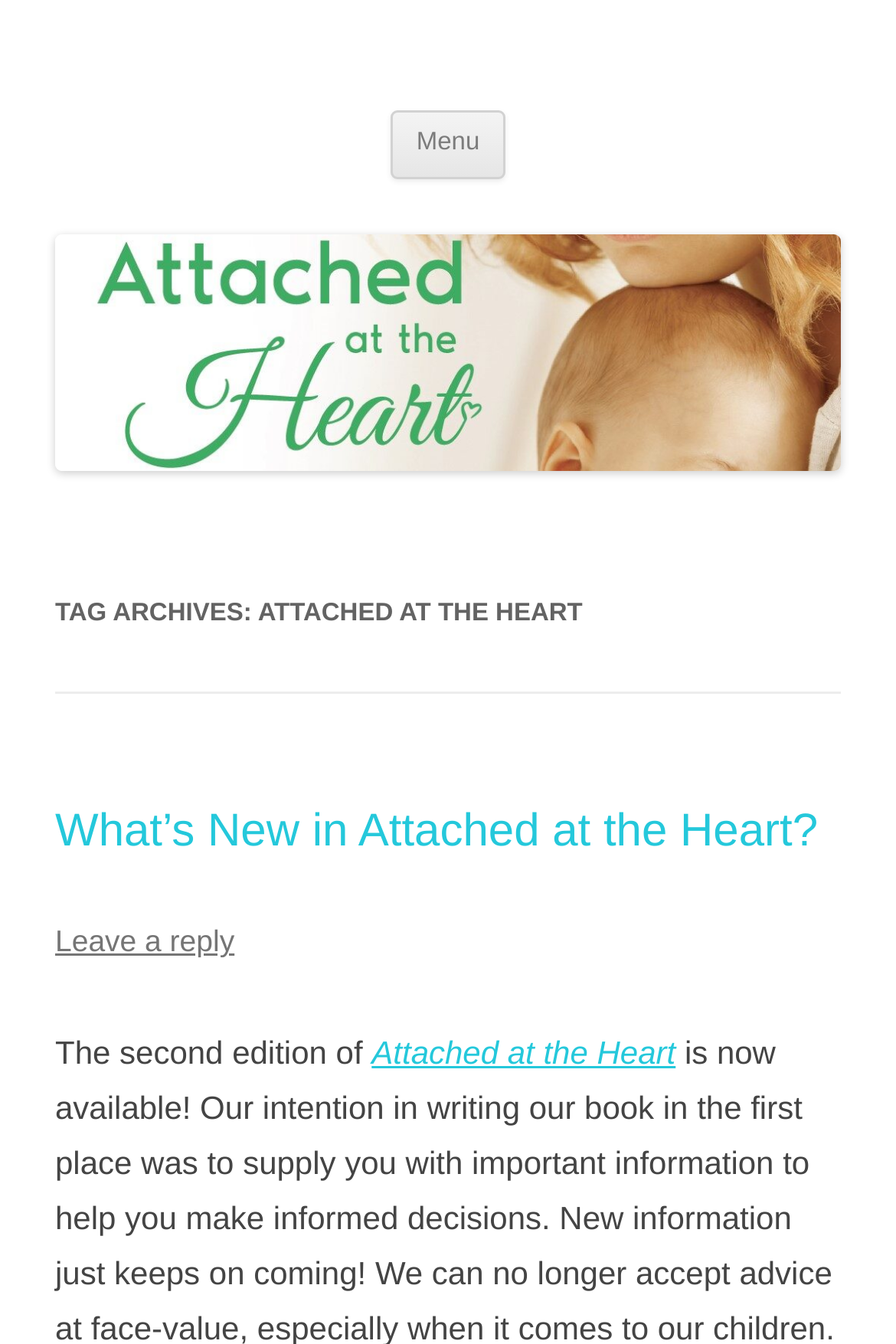Please identify and generate the text content of the webpage's main heading.

Attached At The Heart